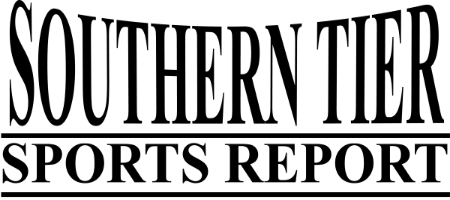Based on the visual content of the image, answer the question thoroughly: What is the focus of the media outlet represented by the logo?

The caption indicates that the logo represents a media outlet dedicated to sports reporting and updates specific to the Southern Tier area, as evident from the text 'SPORTS REPORT' below 'SOUTHERN TIER'.